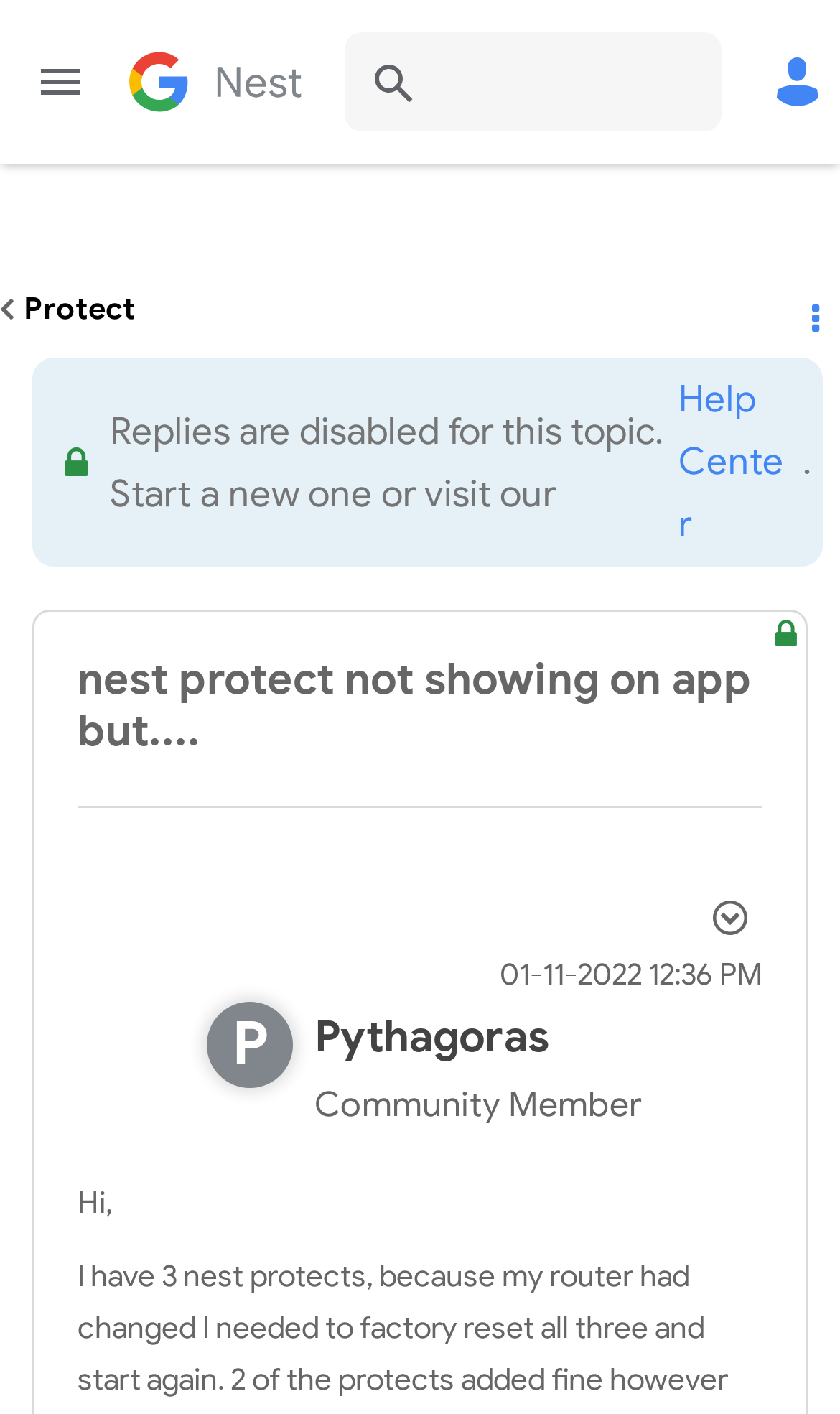Determine the coordinates of the bounding box that should be clicked to complete the instruction: "Click the menu button". The coordinates should be represented by four float numbers between 0 and 1: [left, top, right, bottom].

[0.013, 0.023, 0.131, 0.093]